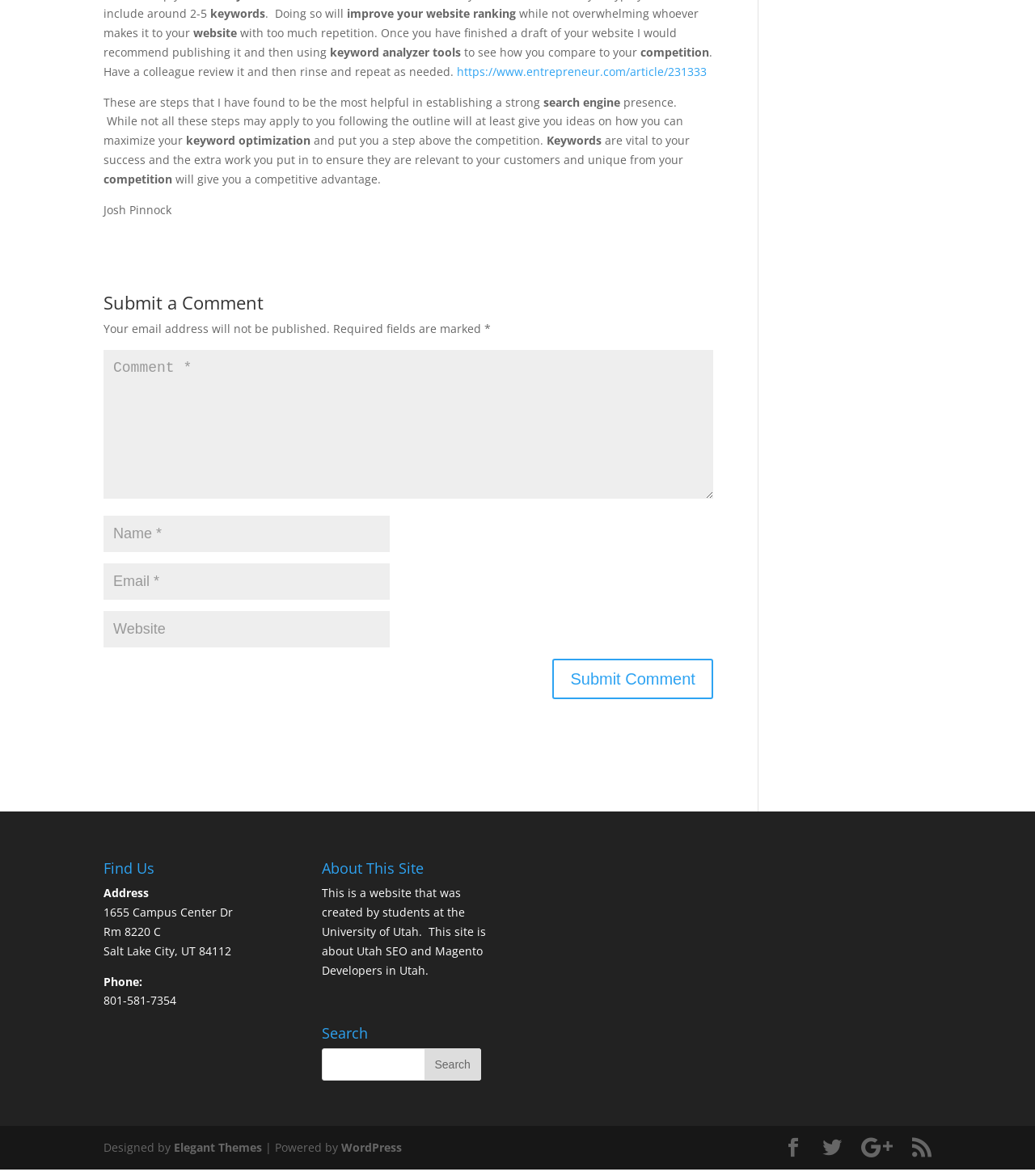Please provide the bounding box coordinates for the element that needs to be clicked to perform the instruction: "Find us on the map". The coordinates must consist of four float numbers between 0 and 1, formatted as [left, top, right, bottom].

[0.1, 0.732, 0.225, 0.751]